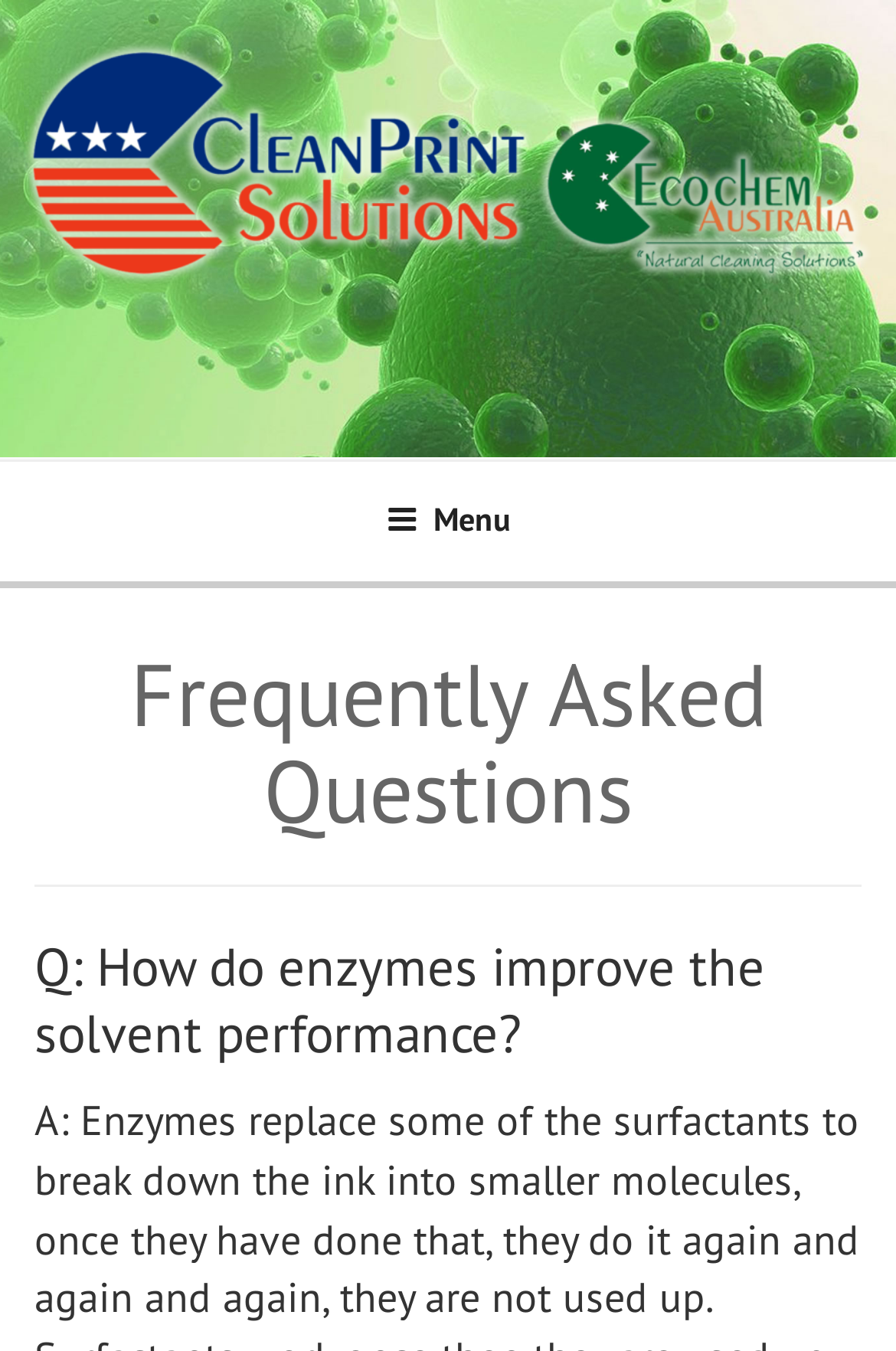Please determine the headline of the webpage and provide its content.

Frequently Asked Questions